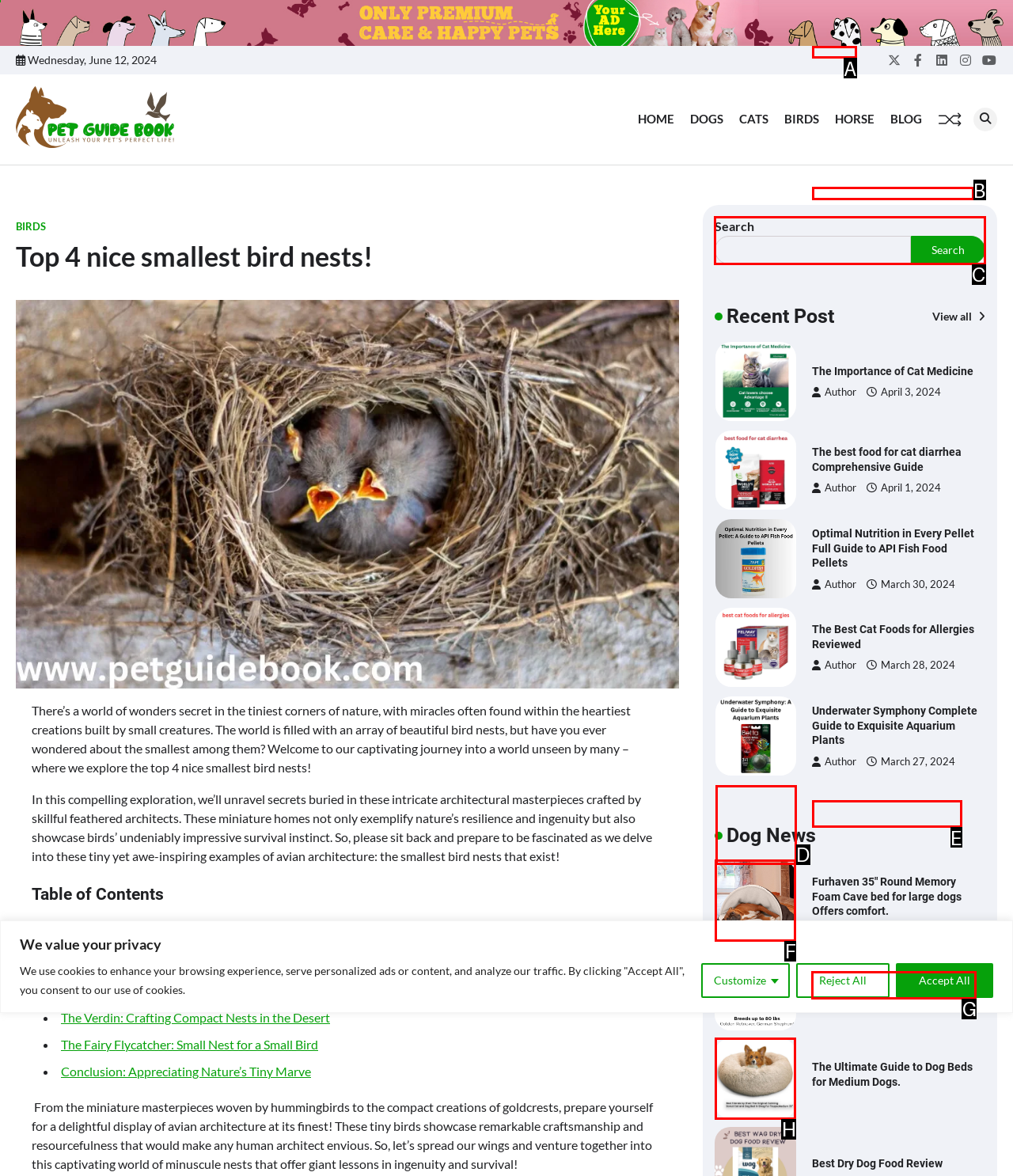Choose the correct UI element to click for this task: Search for something Answer using the letter from the given choices.

C